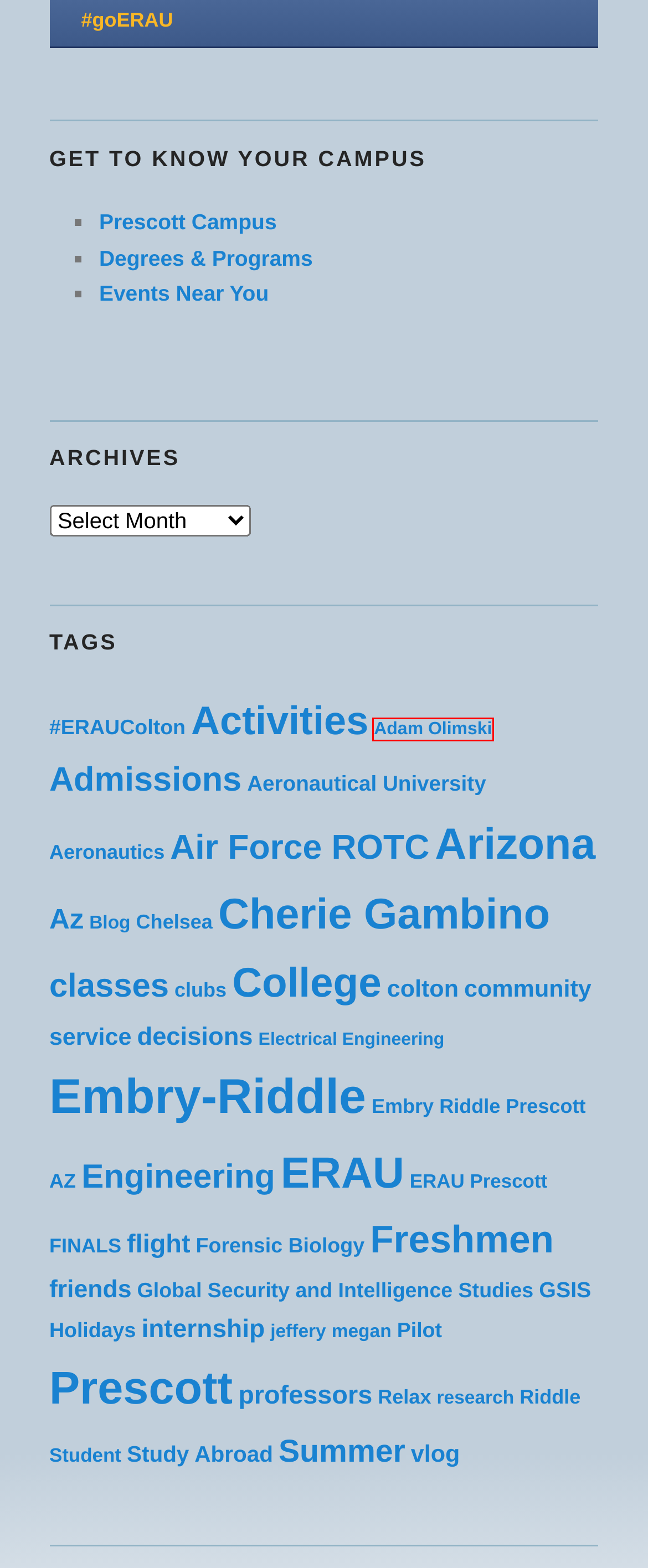You are provided with a screenshot of a webpage that includes a red rectangle bounding box. Please choose the most appropriate webpage description that matches the new webpage after clicking the element within the red bounding box. Here are the candidates:
A. Adam Olimski | My Life @ Riddle
B. Arizona | My Life @ Riddle
C. classes | My Life @ Riddle
D. decisions | My Life @ Riddle
E. #ERAUColton | My Life @ Riddle
F. Embry Riddle Prescott AZ | My Life @ Riddle
G. Electrical Engineering | My Life @ Riddle
H. friends | My Life @ Riddle

A